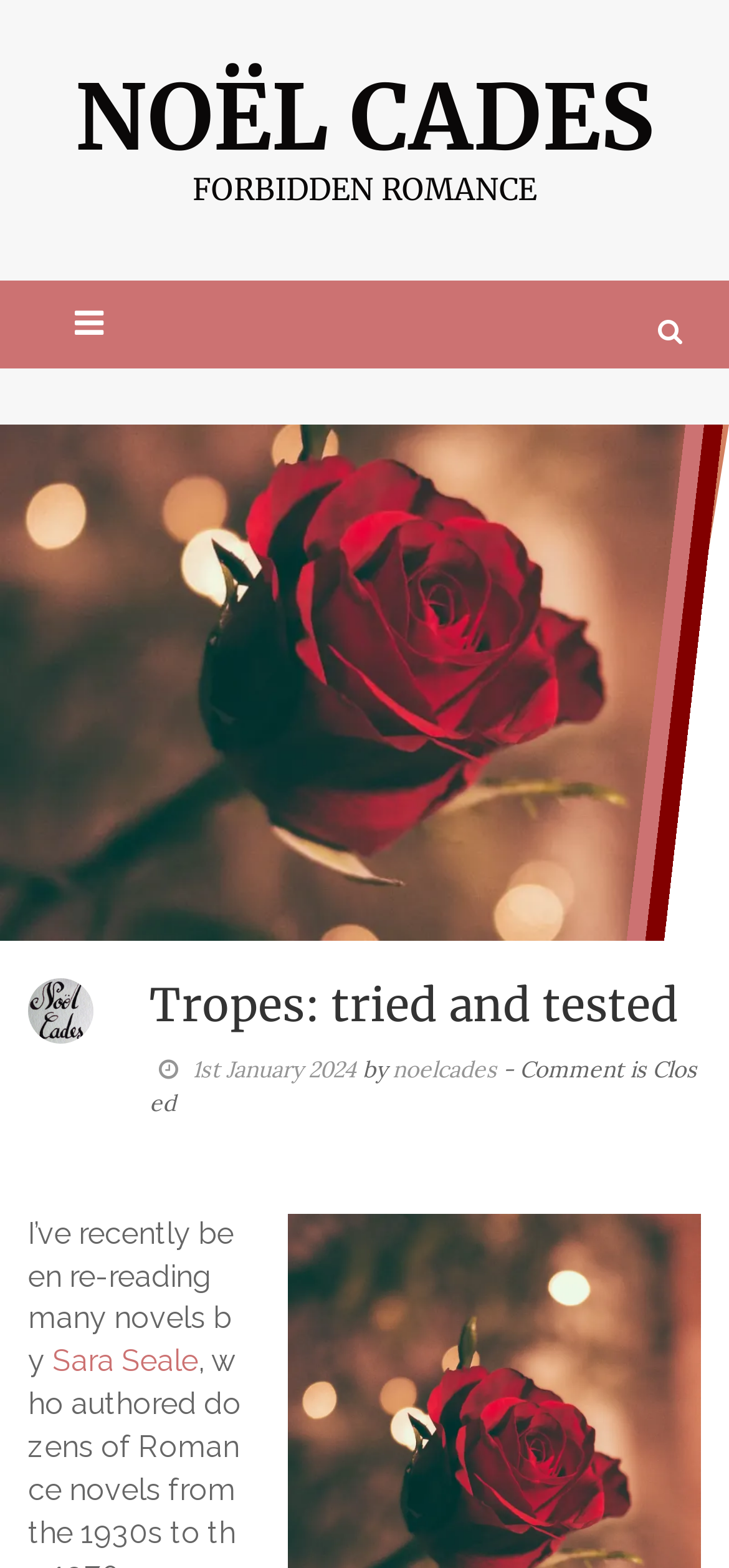Please analyze the image and give a detailed answer to the question:
What is the image above the article about?

The image above the article is a 'focused photo of a red rose' which is described in the link 'focused photo of a red rose'.